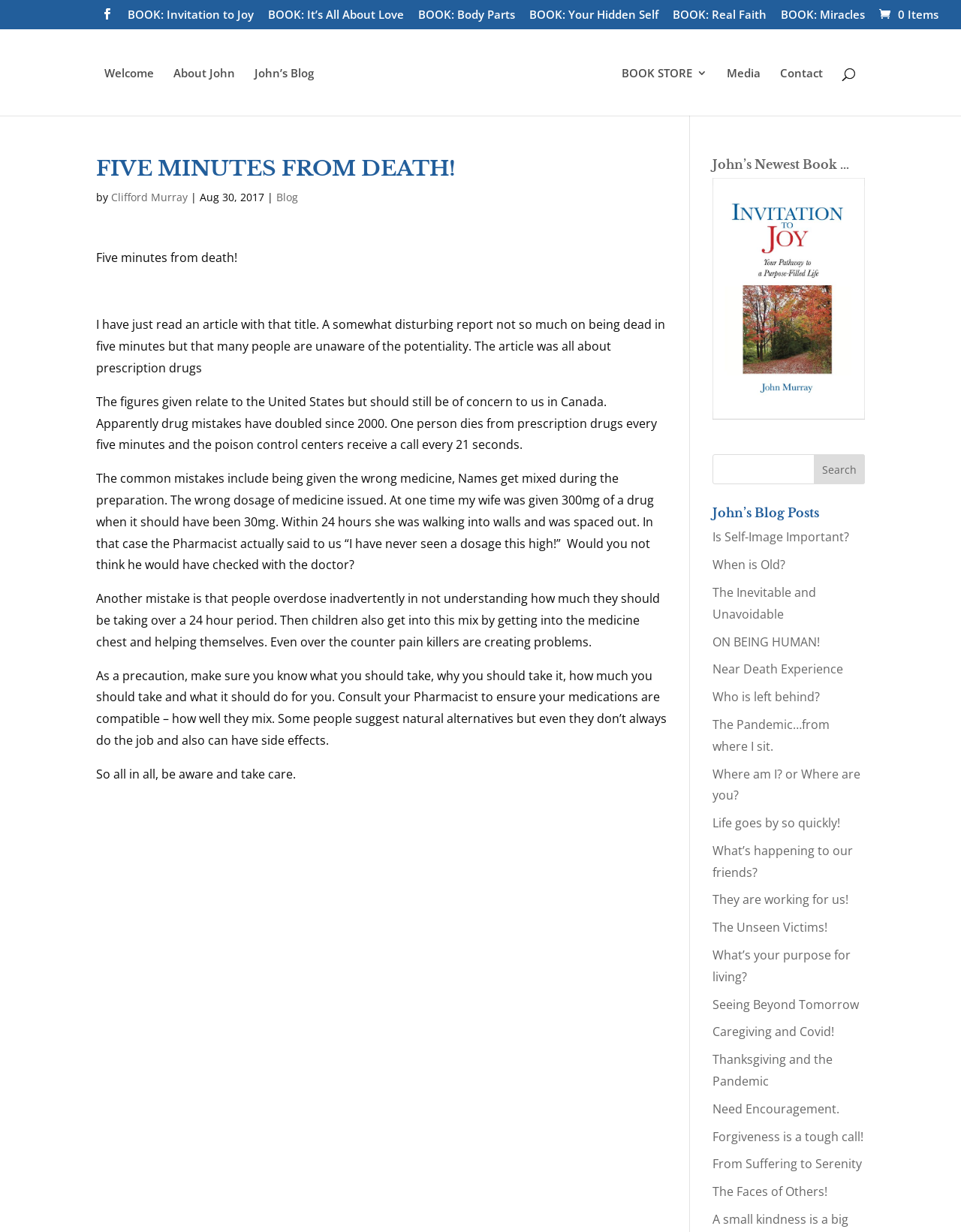Please answer the following question using a single word or phrase: 
What is the name of the person whose blog this is?

John Murray